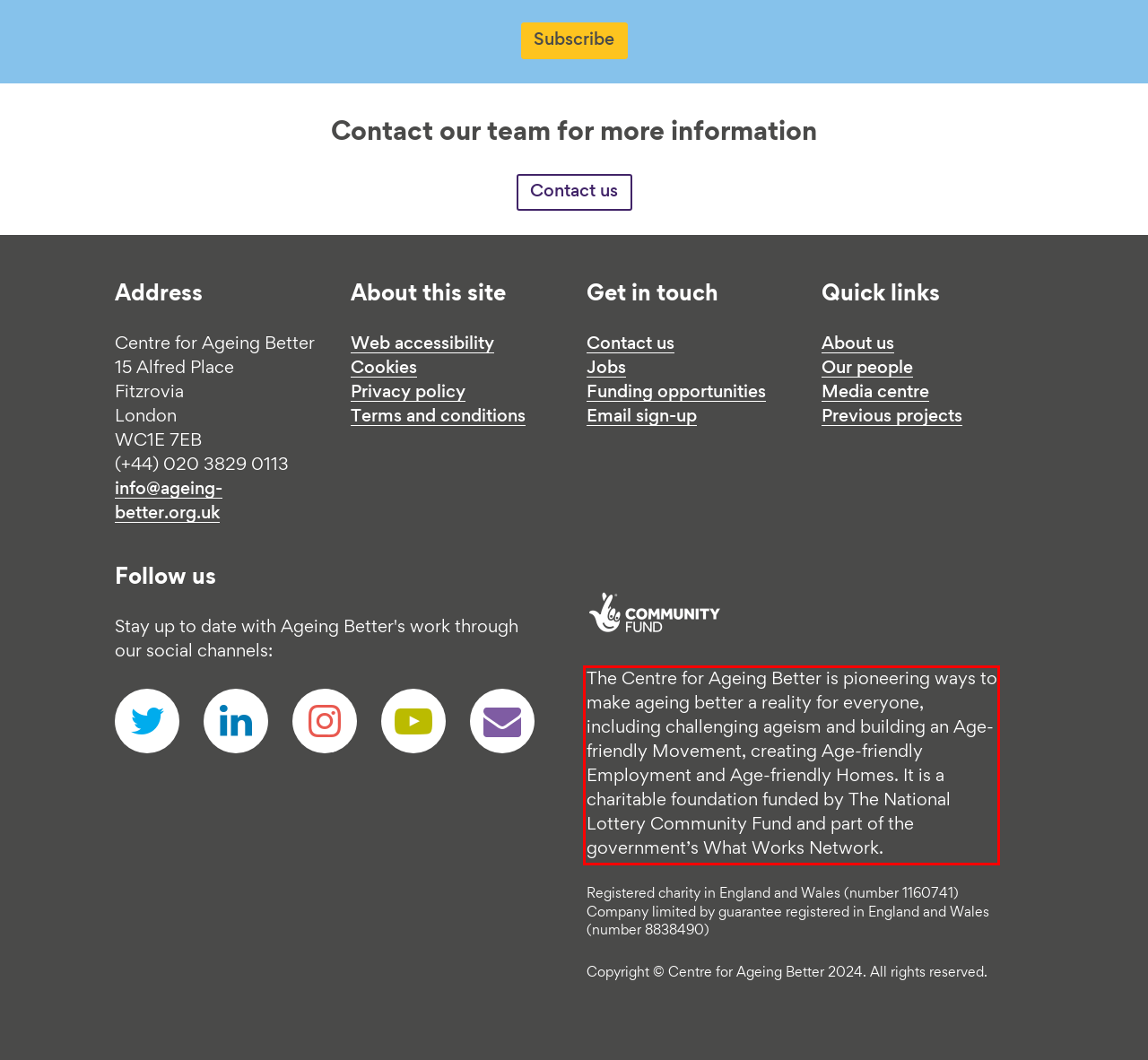Please perform OCR on the UI element surrounded by the red bounding box in the given webpage screenshot and extract its text content.

The Centre for Ageing Better is pioneering ways to make ageing better a reality for everyone, including challenging ageism and building an Age-friendly Movement, creating Age-friendly Employment and Age-friendly Homes. It is a charitable foundation funded by The National Lottery Community Fund and part of the government’s What Works Network.